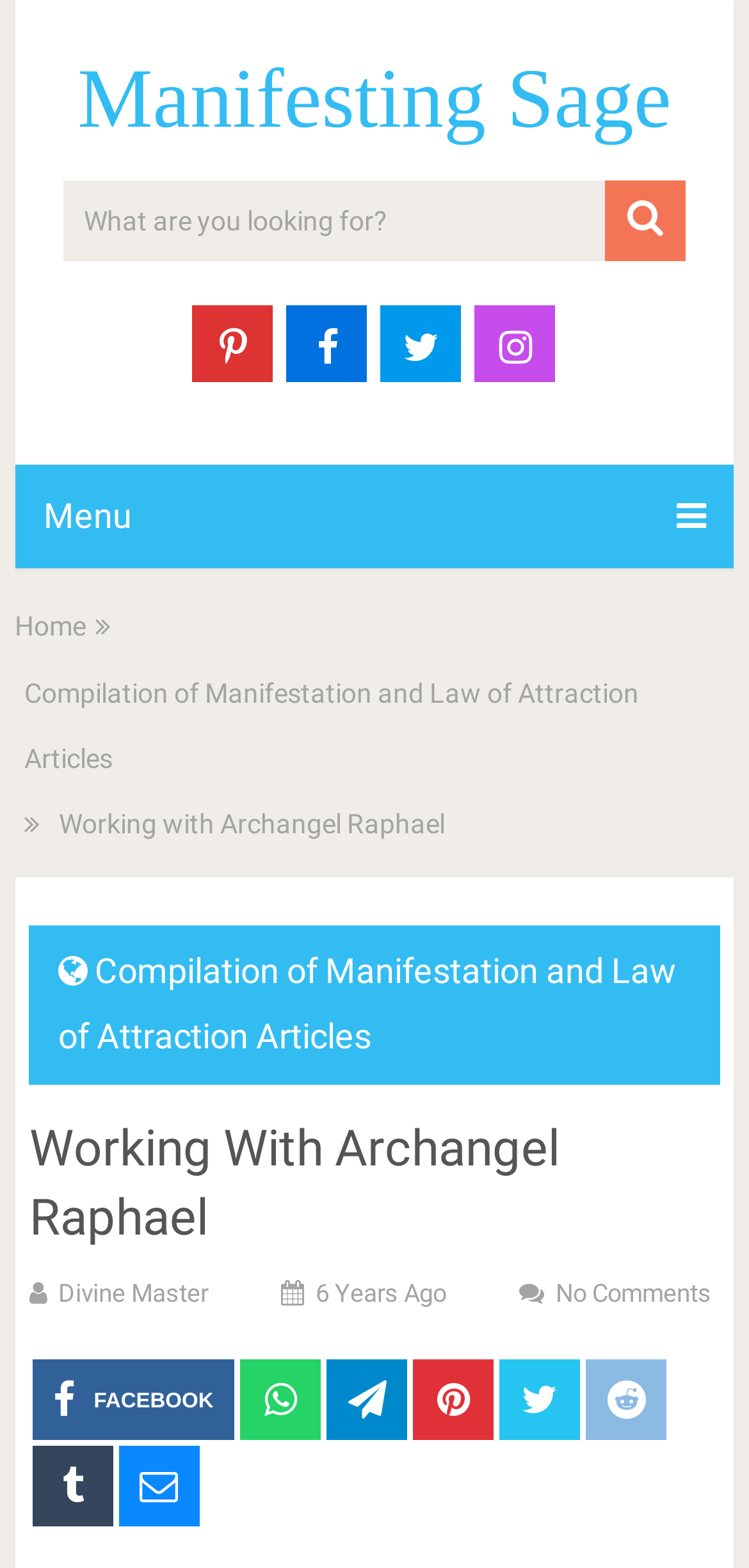Detail the webpage's structure and highlights in your description.

The webpage is about working with Archangel Raphael, the archangel of healing. At the top, there is a heading "Manifesting Sage" and a link with the same text. Below it, there is a search box with a placeholder text "What are you looking for?" accompanied by a button with a magnifying glass icon.

To the right of the search box, there are five social media links represented by icons. Below these icons, there is a menu link with a caption "Menu" and a dropdown icon. Next to the menu link, there are several links to other pages, including "Home" and "Compilation of Manifestation and Law of Attraction Articles".

The main content of the webpage starts with a heading "Working with Archangel Raphael" followed by a subheading "Article by Rinku Patel". The article discusses Archangel Raphael as the archangel of healing and how to call upon him for physical healing.

At the bottom of the page, there are several links to social media platforms, including Facebook, represented by their respective icons. There are also links to other pages, including "Divine Master" and "No Comments". The page also displays the date "6 Years Ago" and a link to the comments section.